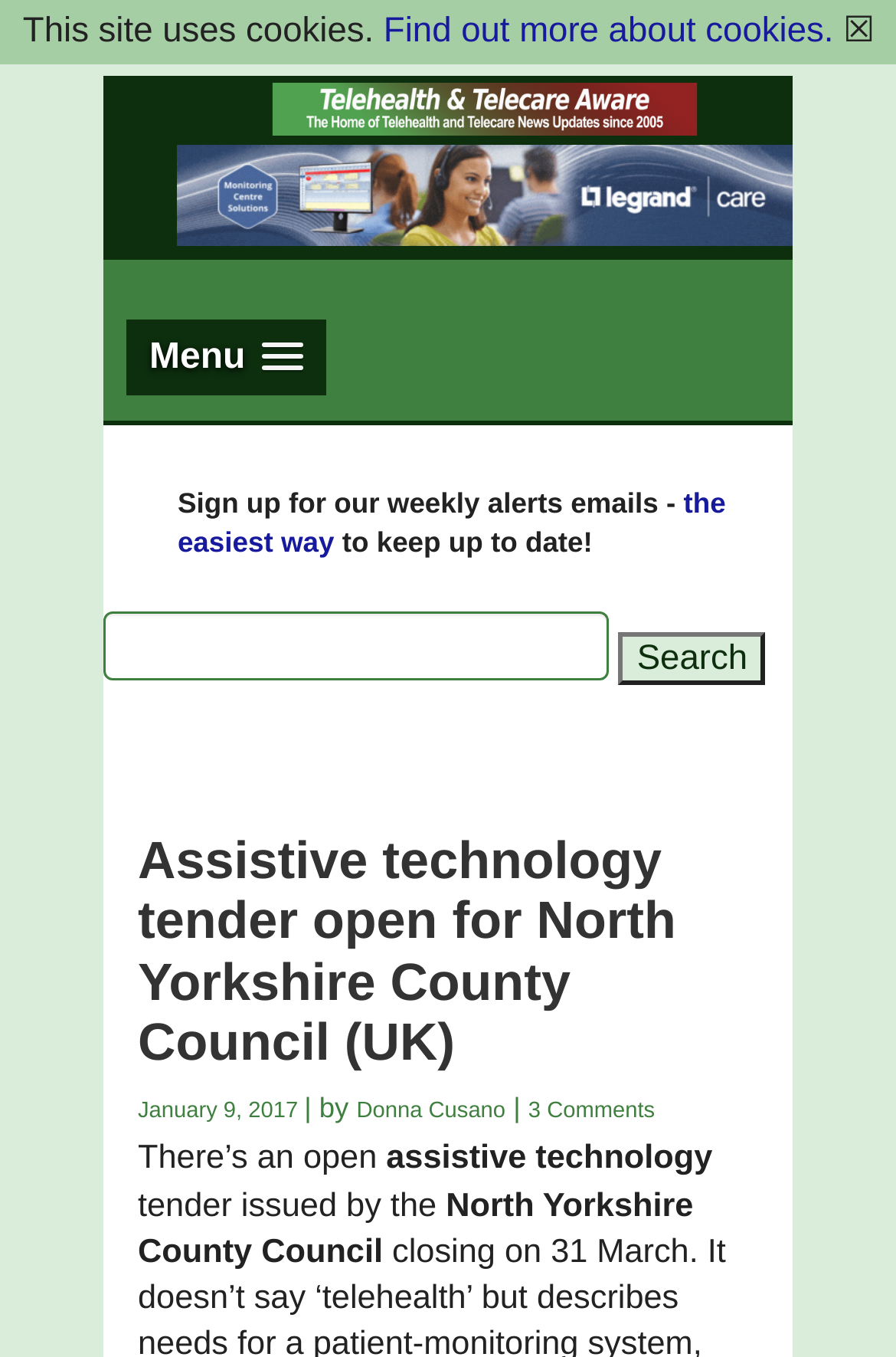Determine the bounding box coordinates of the clickable element to achieve the following action: 'Open the menu'. Provide the coordinates as four float values between 0 and 1, formatted as [left, top, right, bottom].

[0.141, 0.231, 0.364, 0.287]